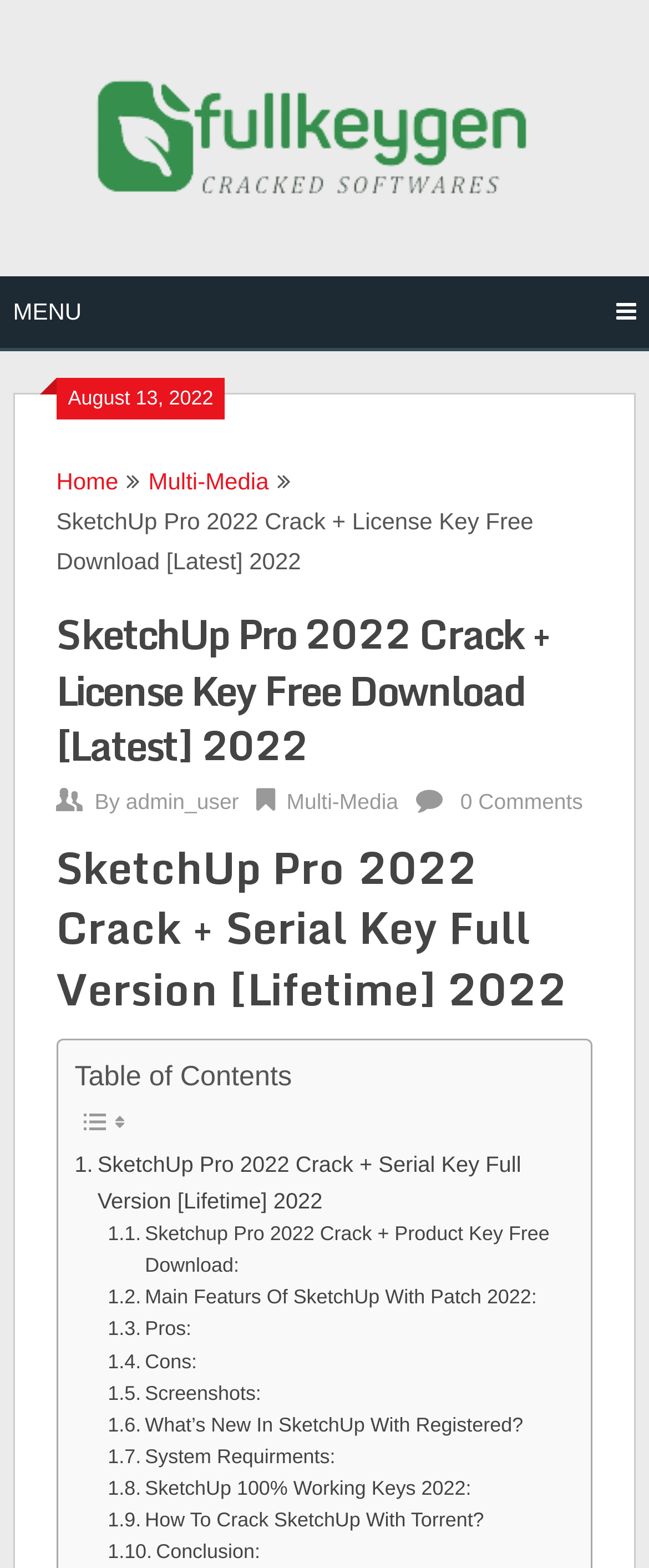Find the bounding box coordinates for the area that must be clicked to perform this action: "View the 'Challenges and Q&A' page".

None